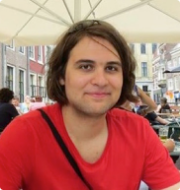Elaborate on the details you observe in the image.

This image features a person identified as Alex Hygate, who is likely involved with the Allegro project. He is smiling and seated outdoors under an umbrella, suggesting a casual and friendly atmosphere. Dressed in a vibrant red shirt, he appears relaxed amidst a backdrop of people and buildings, indicating a lively social setting. His engagement in such environments may reflect his role within the Allegro team, contributing to the project's collaborative and community-oriented spirit.